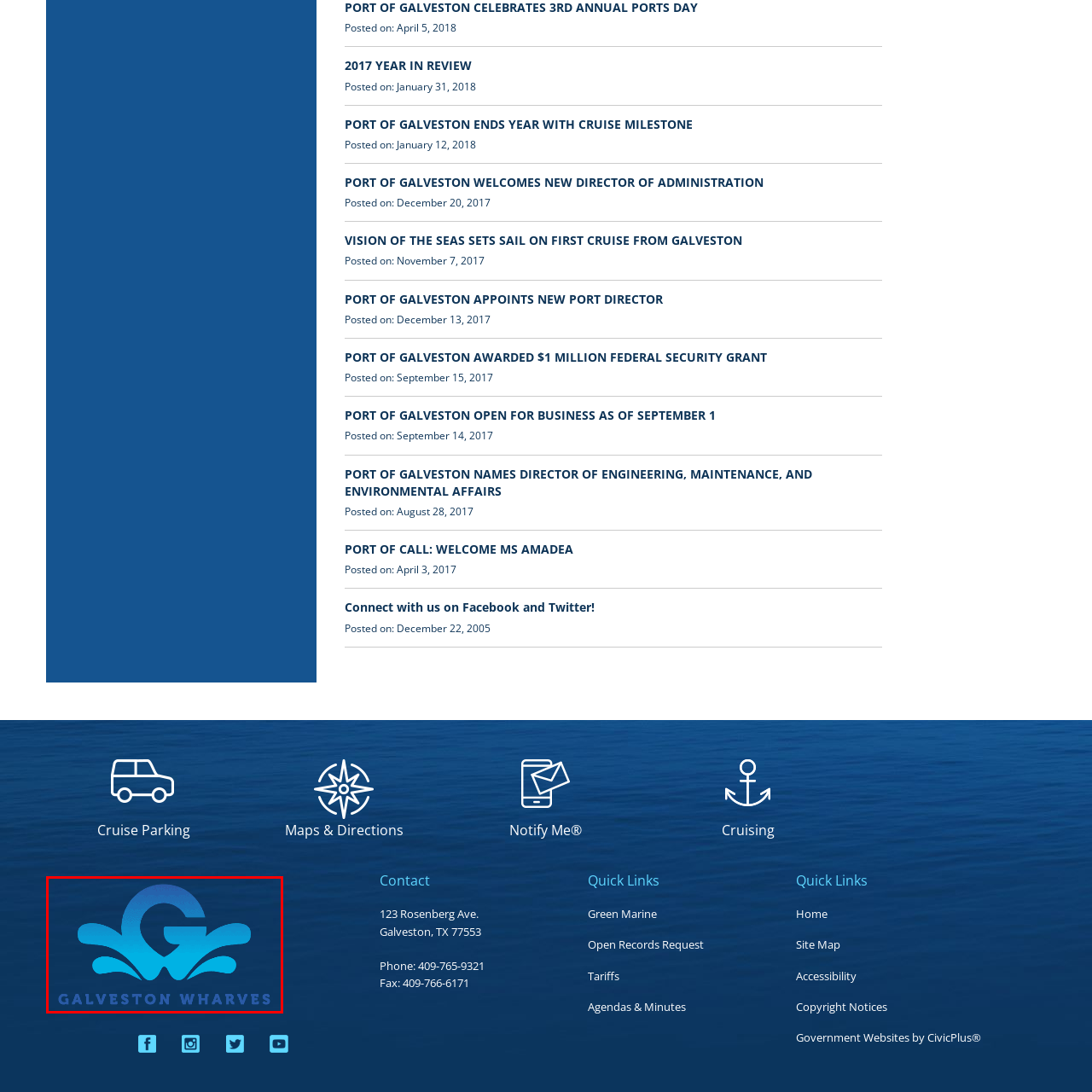What is the logo emblematic of?
Focus on the image highlighted within the red borders and answer with a single word or short phrase derived from the image.

Galveston's waterfront attractions